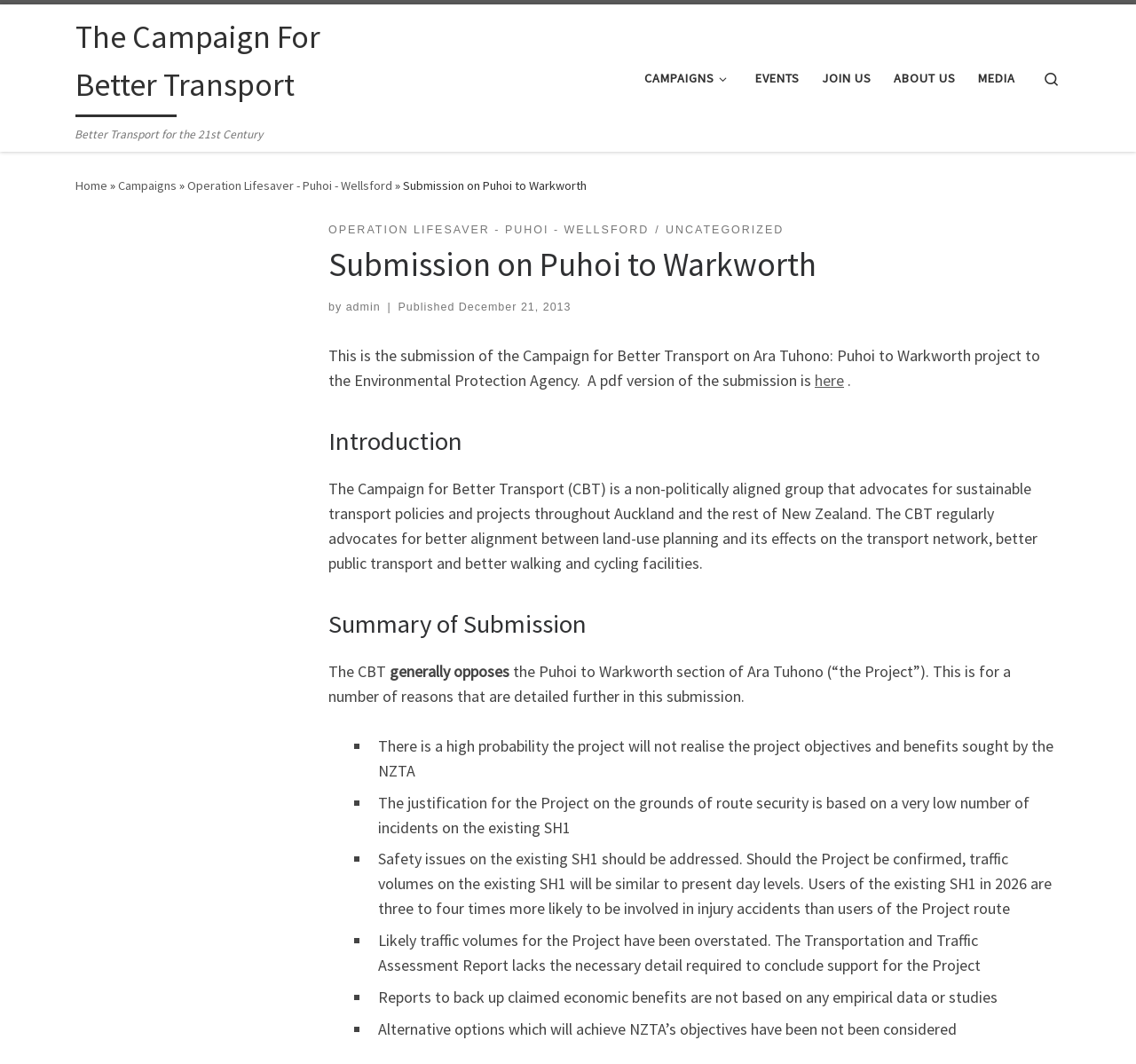Please identify the bounding box coordinates of the clickable area that will fulfill the following instruction: "View the 'OPERATION LIFESAVER - PUHOI - WELLSFORD' page". The coordinates should be in the format of four float numbers between 0 and 1, i.e., [left, top, right, bottom].

[0.289, 0.209, 0.571, 0.225]